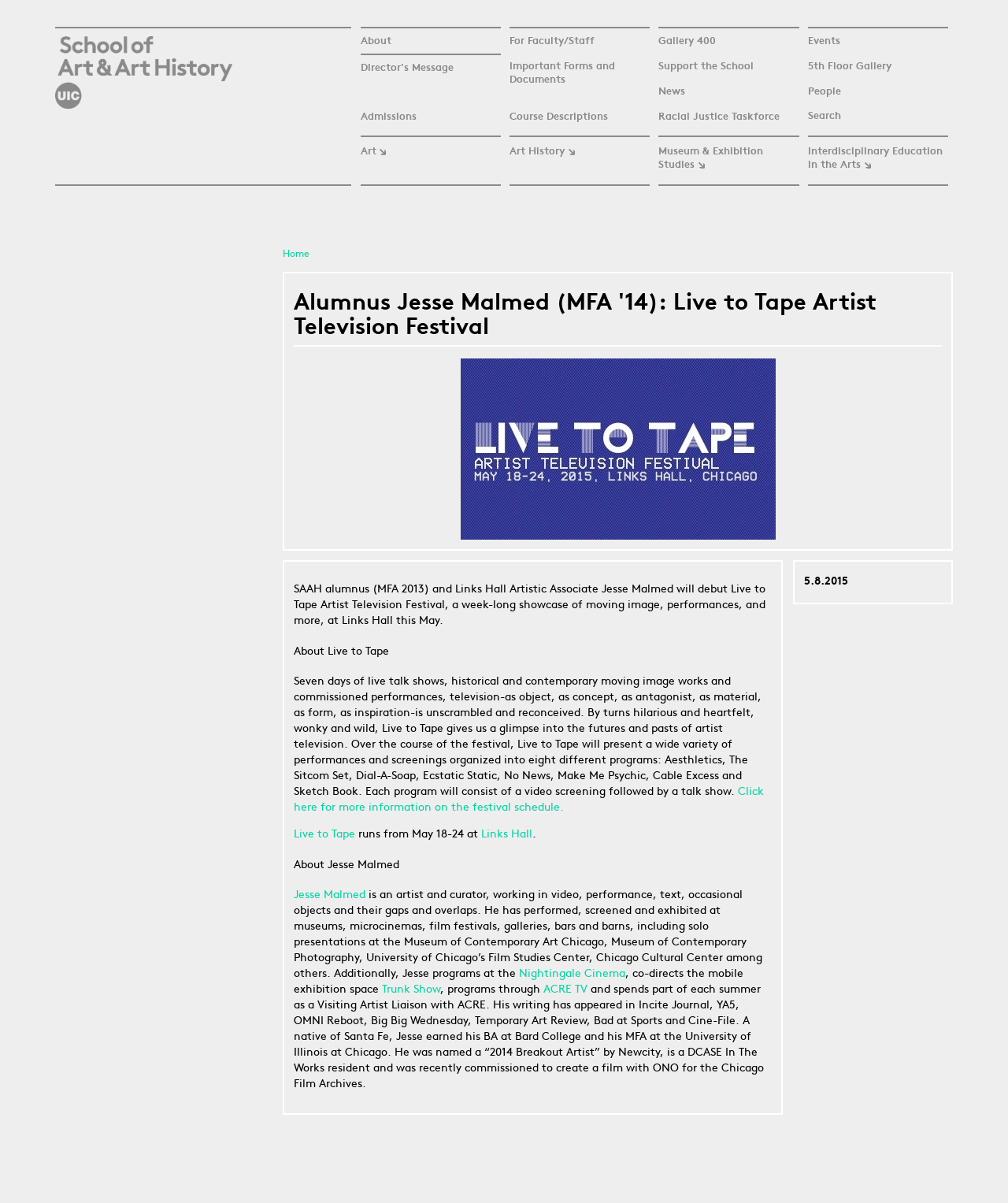Please specify the bounding box coordinates for the clickable region that will help you carry out the instruction: "Search for something".

[0.802, 0.102, 0.847, 0.115]